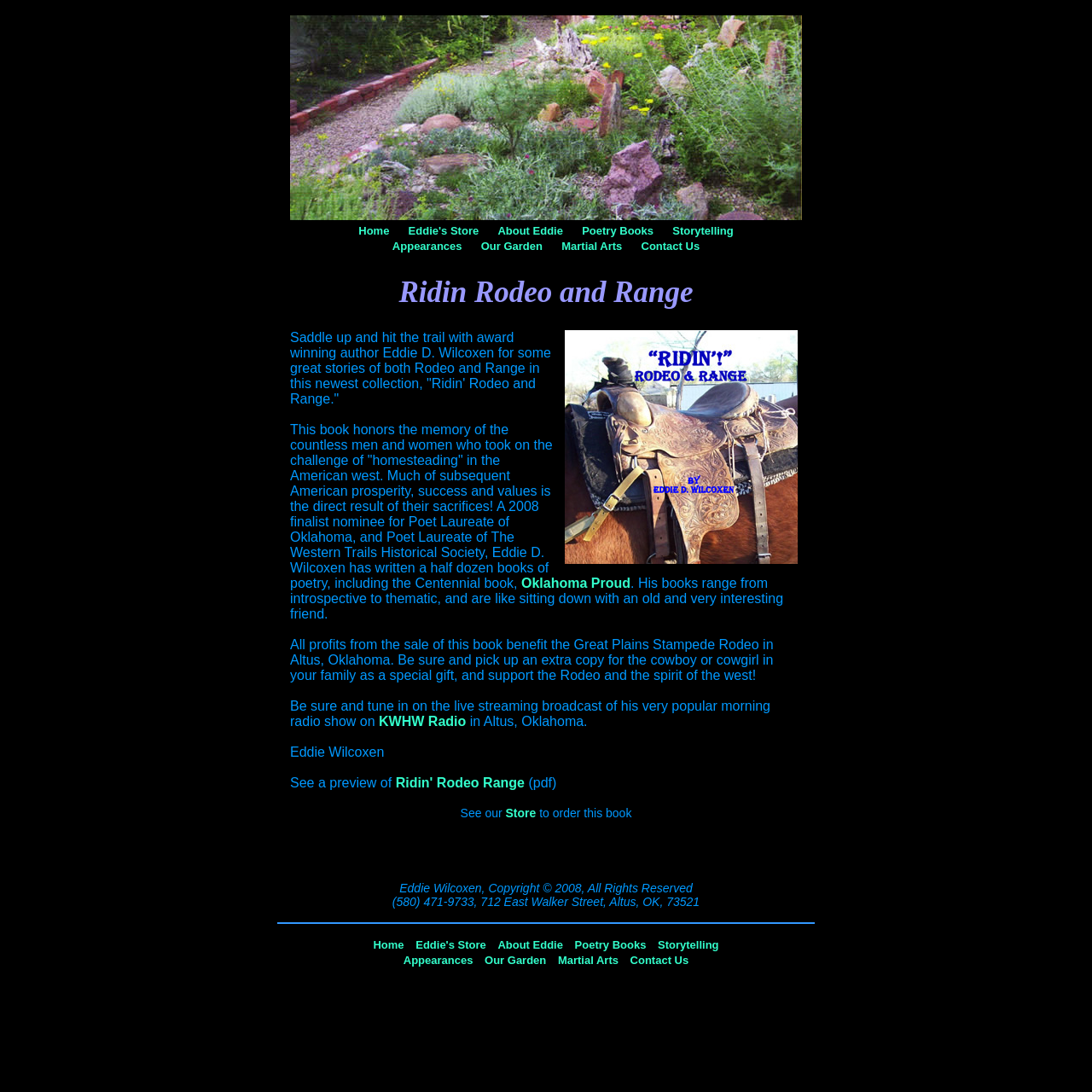Please provide the bounding box coordinates for the UI element as described: "About Eddie". The coordinates must be four floats between 0 and 1, represented as [left, top, right, bottom].

[0.452, 0.859, 0.519, 0.871]